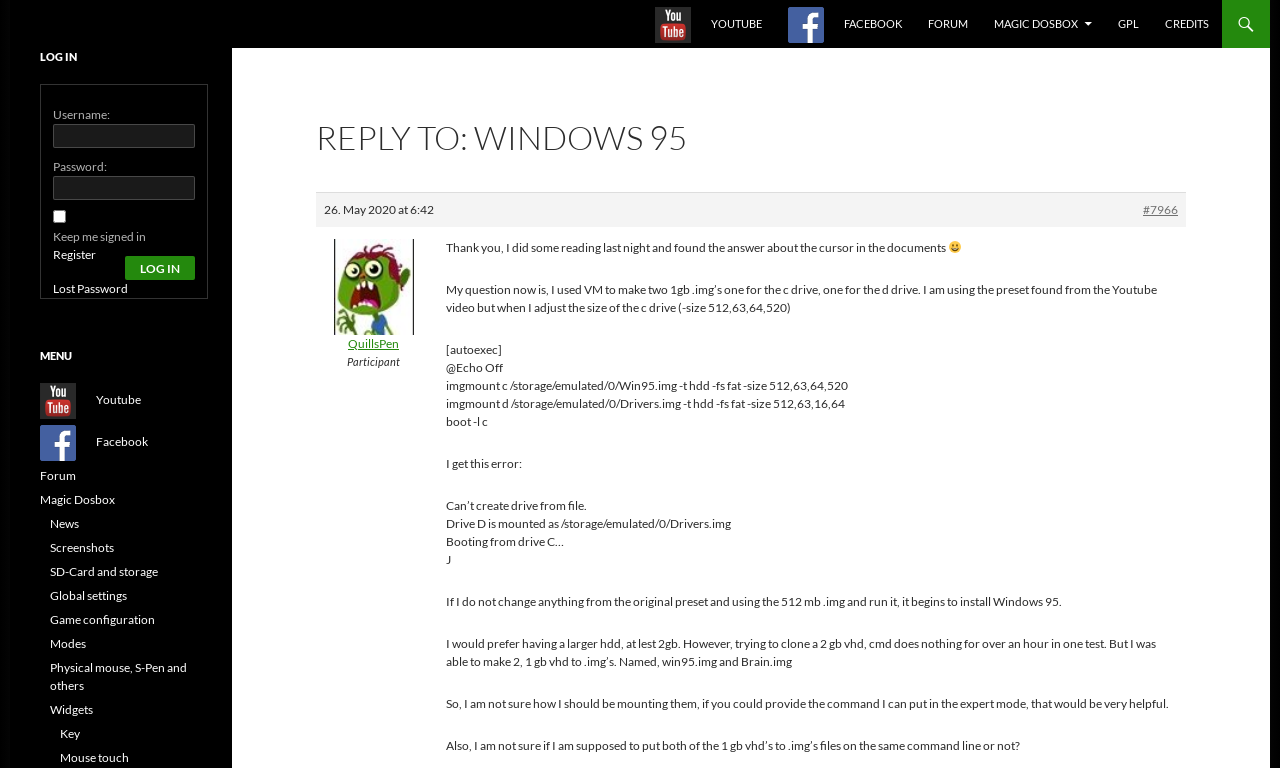Using the element description: "Physical mouse, S-Pen and others", determine the bounding box coordinates for the specified UI element. The coordinates should be four float numbers between 0 and 1, [left, top, right, bottom].

[0.039, 0.859, 0.146, 0.902]